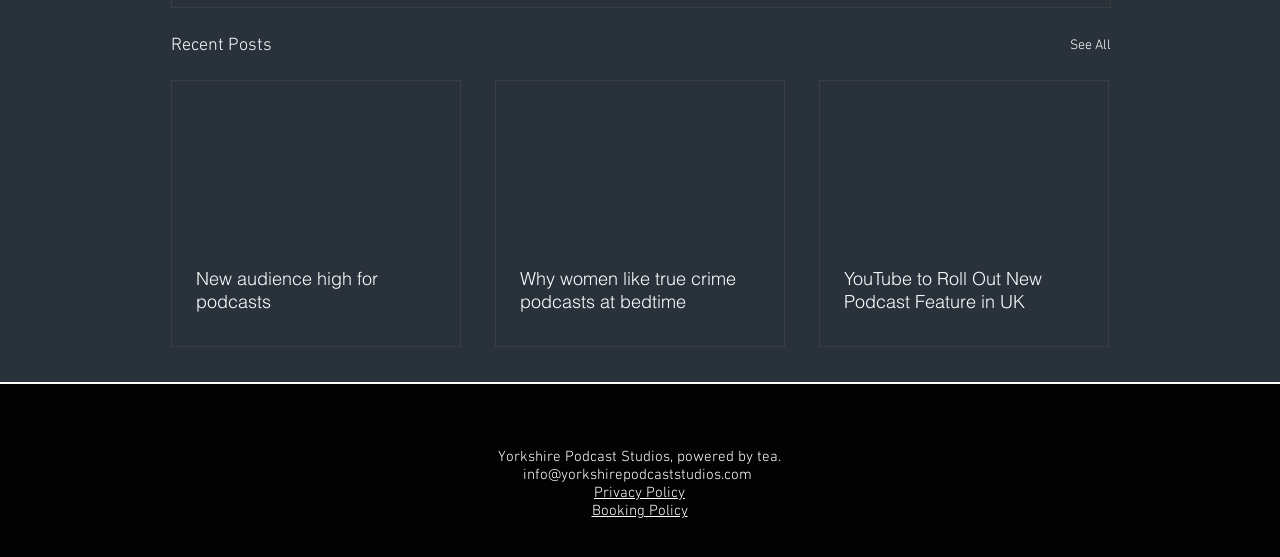Can you specify the bounding box coordinates of the area that needs to be clicked to fulfill the following instruction: "See all recent posts"?

[0.836, 0.056, 0.868, 0.108]